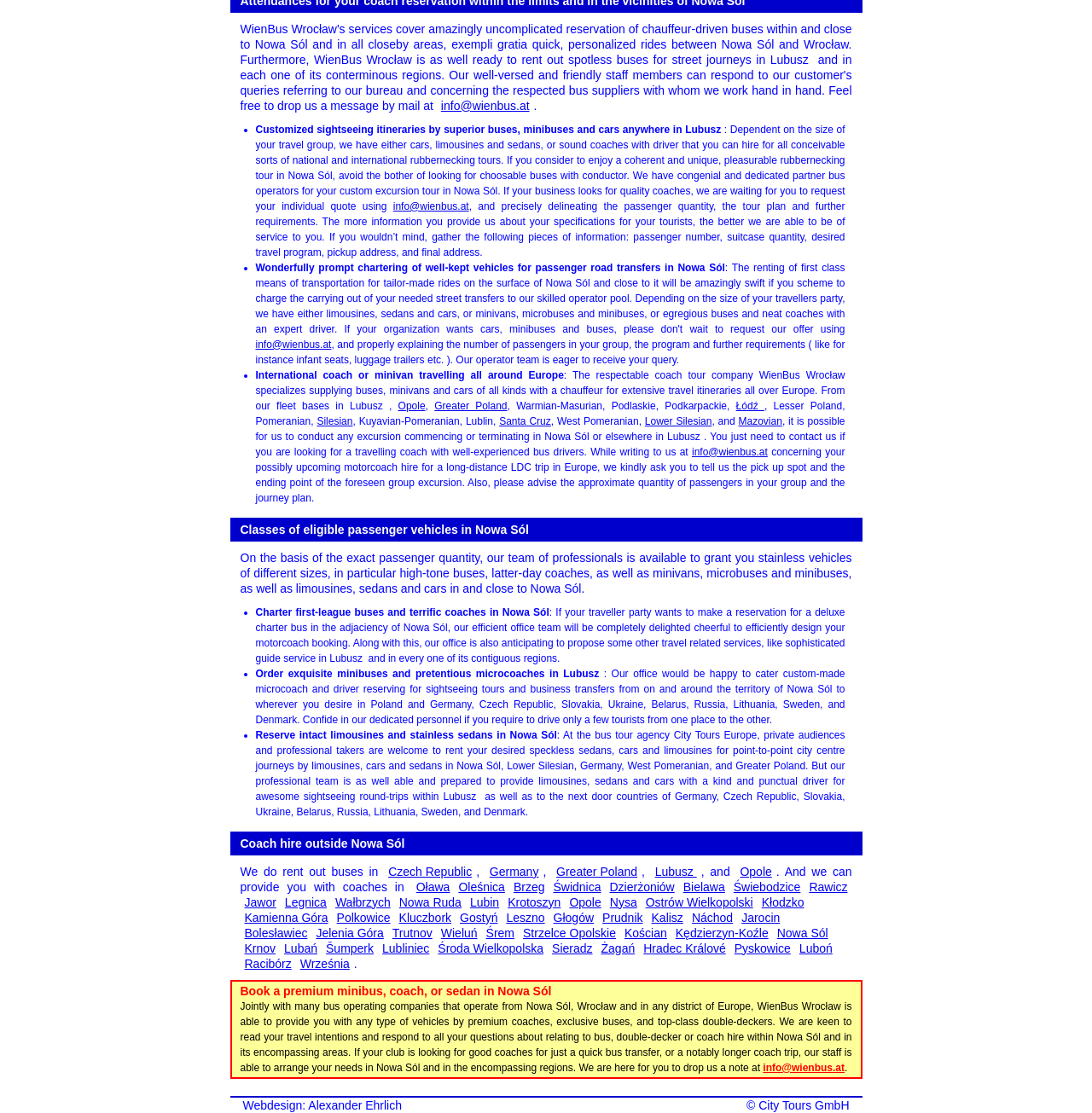Pinpoint the bounding box coordinates of the clickable element needed to complete the instruction: "Send an email to info@wienbus.at". The coordinates should be provided as four float numbers between 0 and 1: [left, top, right, bottom].

[0.404, 0.088, 0.485, 0.102]